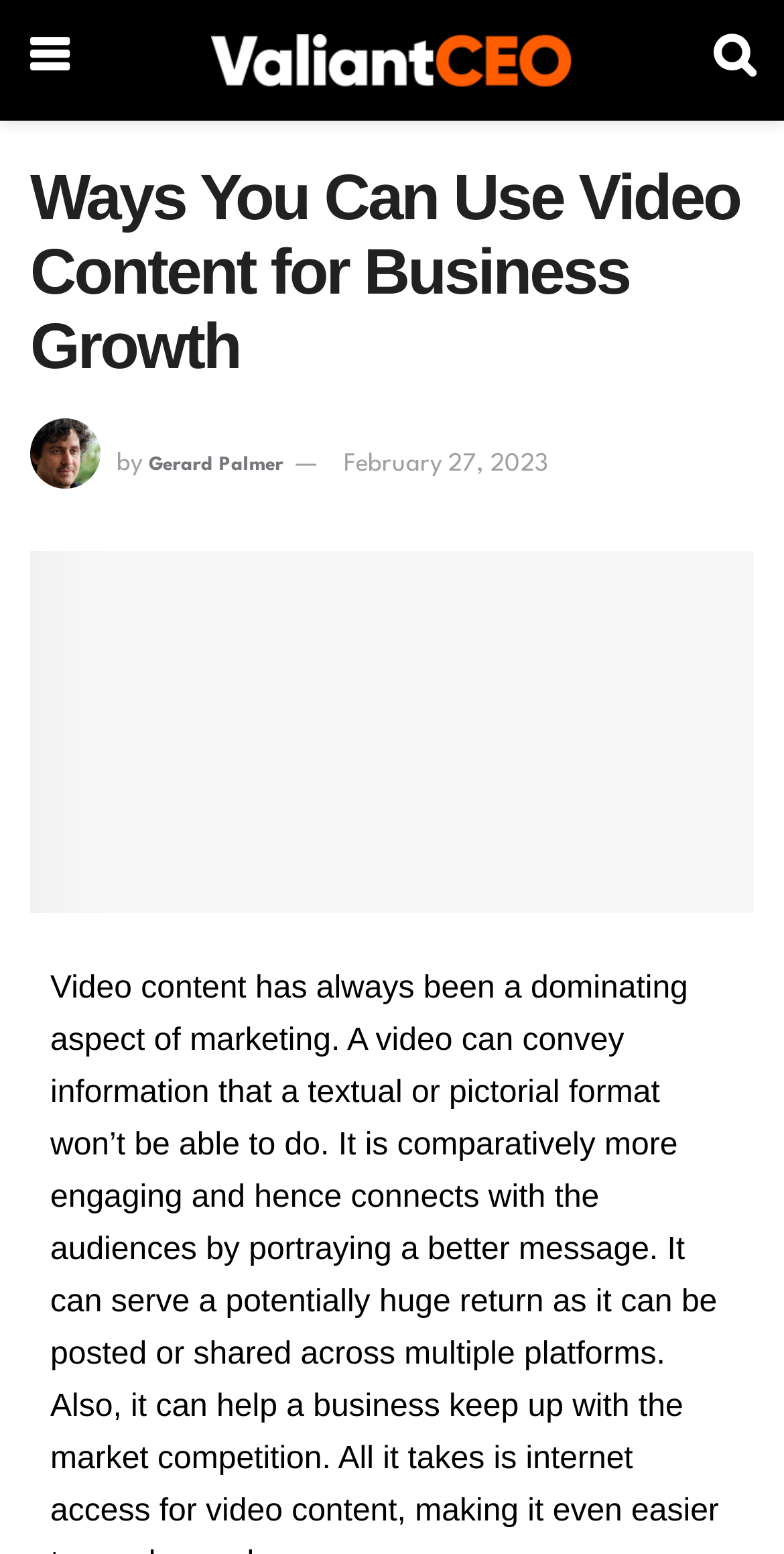When was the article published? Refer to the image and provide a one-word or short phrase answer.

February 27, 2023